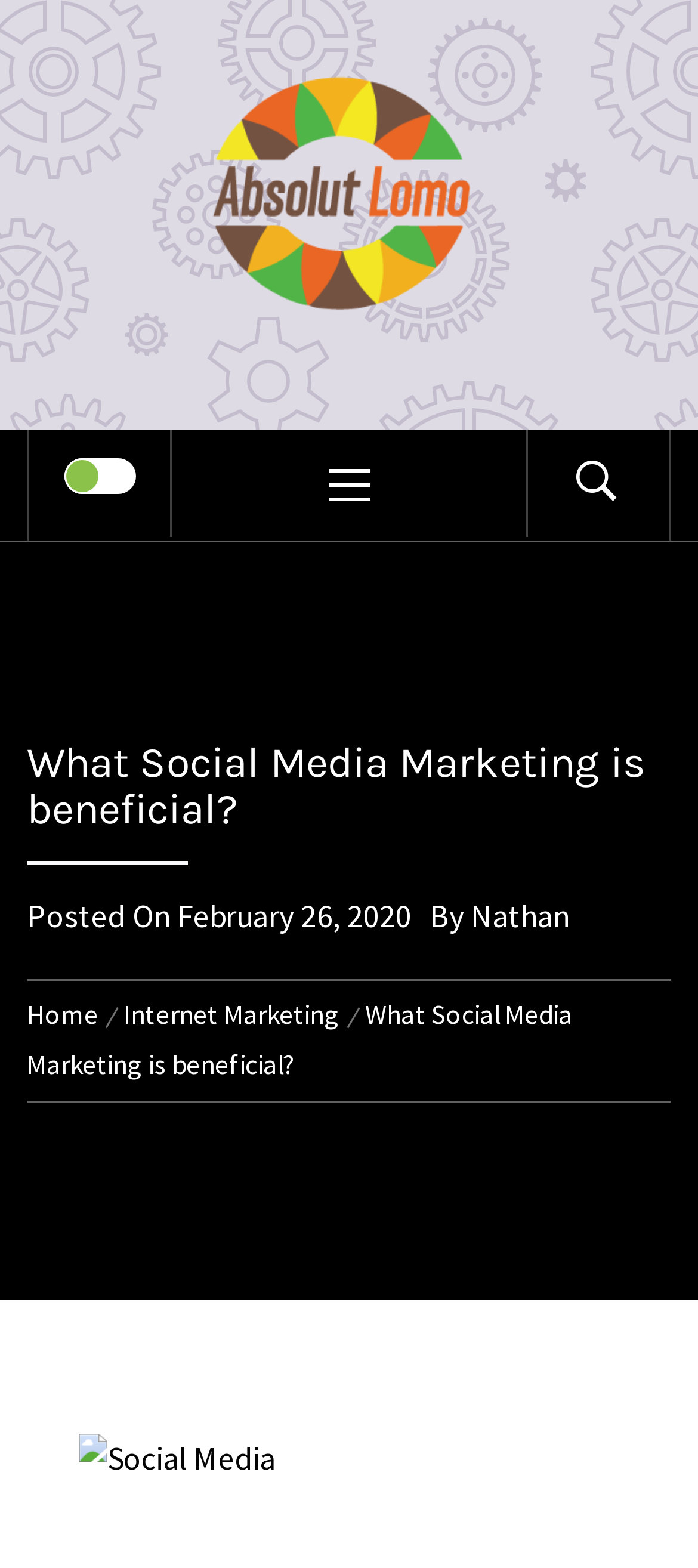Using the given description, provide the bounding box coordinates formatted as (top-left x, top-left y, bottom-right x, bottom-right y), with all values being floating point numbers between 0 and 1. Description: Contact Us

None